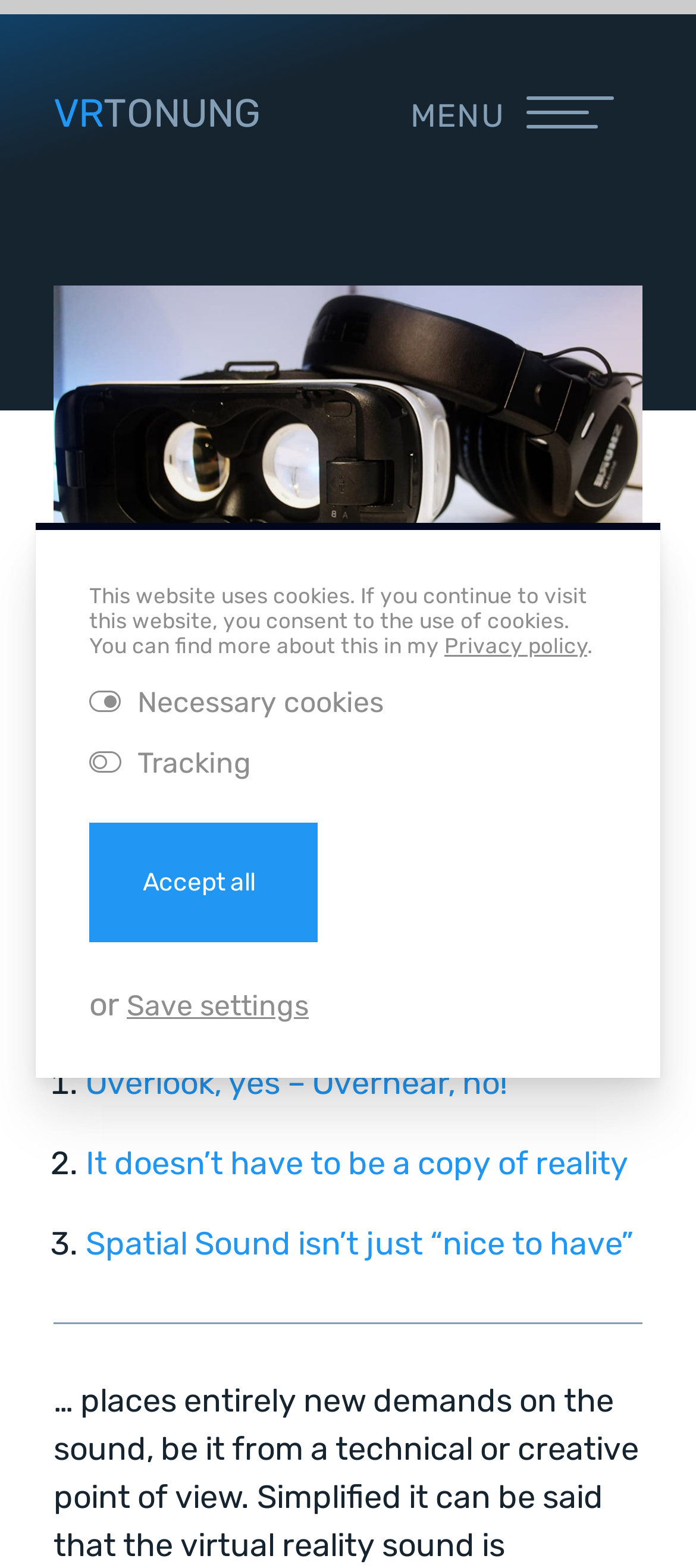Answer the question using only a single word or phrase: 
What is the text of the first link in the menu?

VRTONUNG